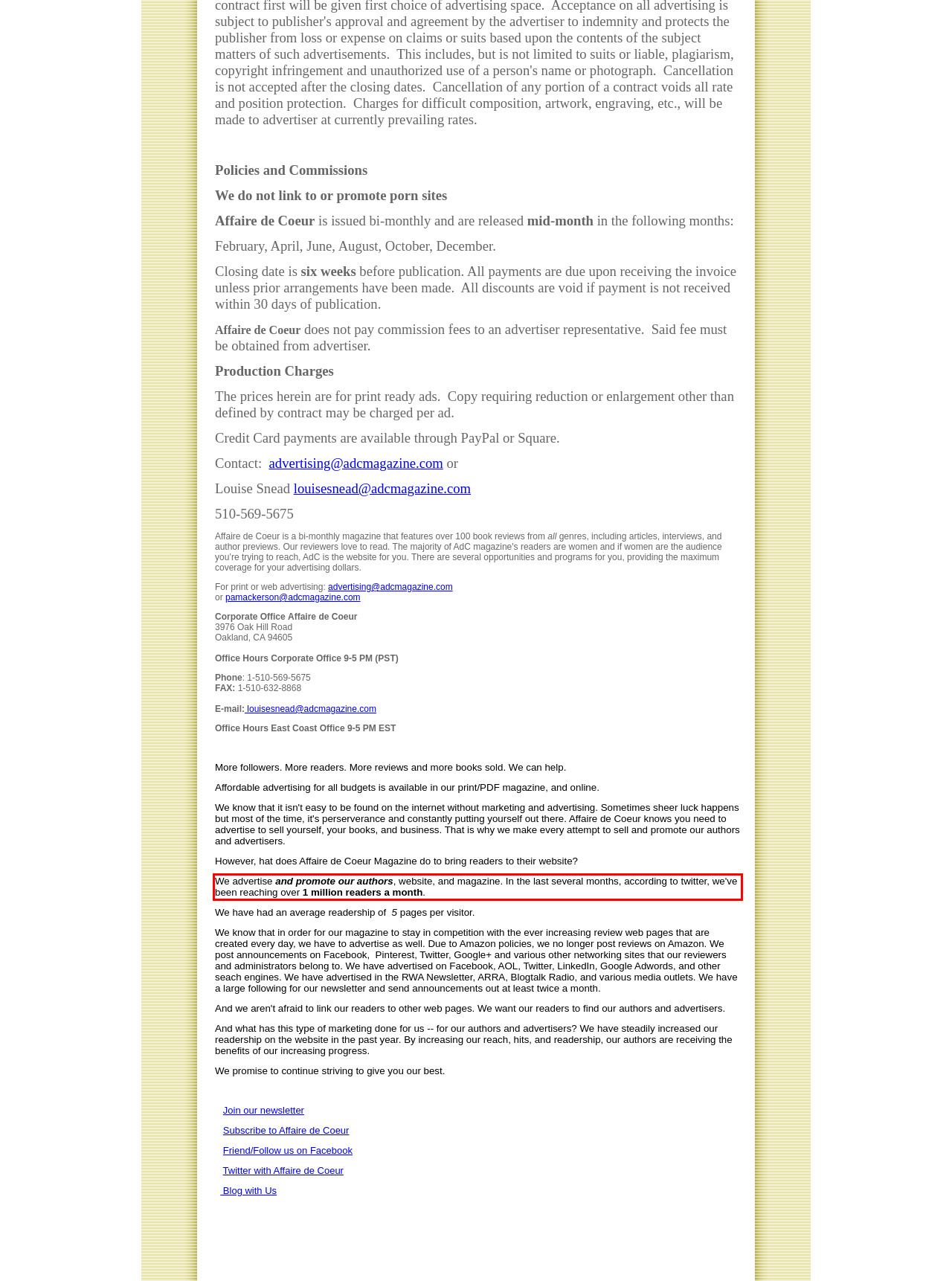Identify and transcribe the text content enclosed by the red bounding box in the given screenshot.

We advertise and promote our authors, website, and magazine. In the last several months, according to twitter, we've been reaching over 1 million readers a month.